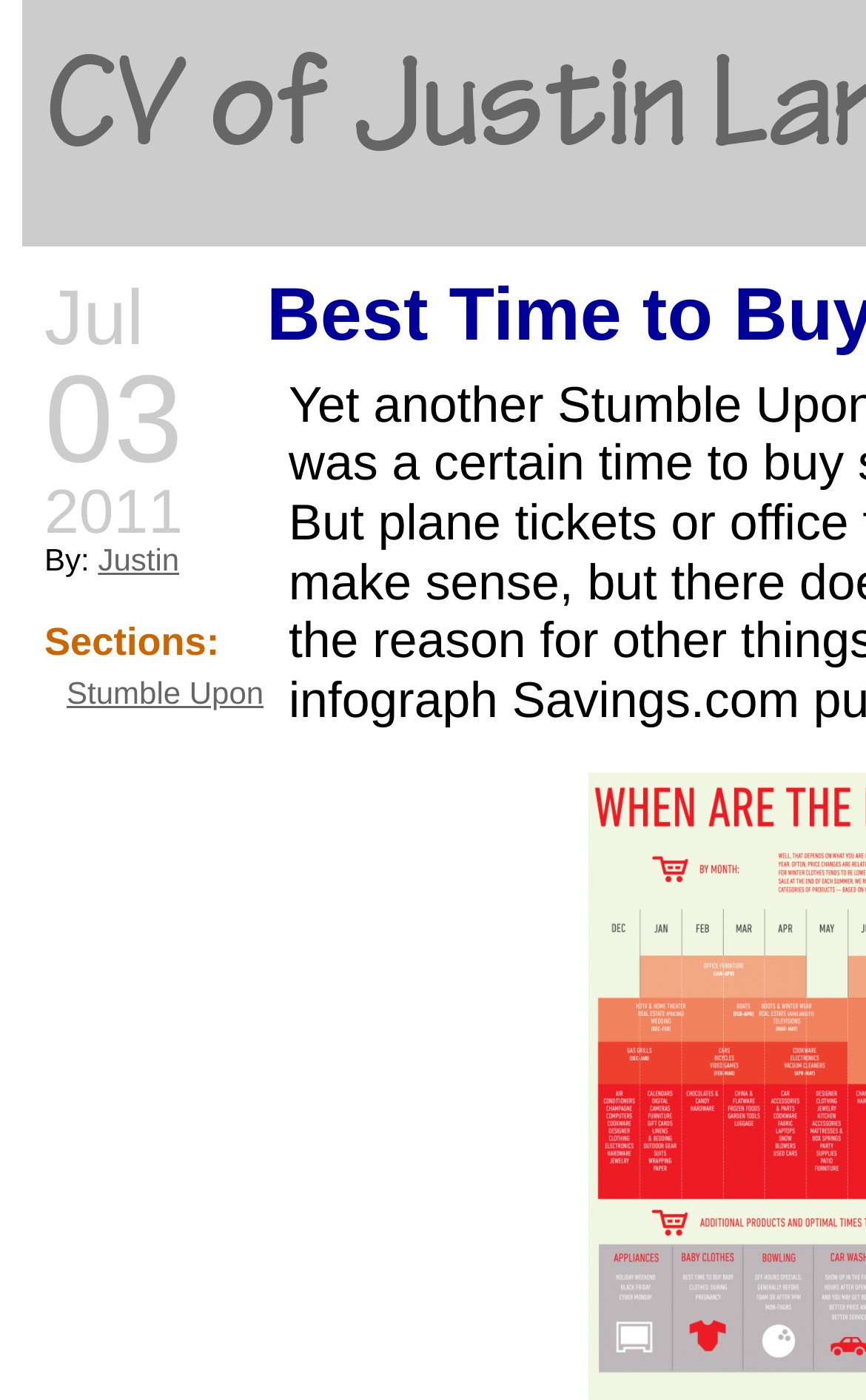Provide the bounding box coordinates of the HTML element described by the text: "Justin". The coordinates should be in the format [left, top, right, bottom] with values between 0 and 1.

[0.113, 0.387, 0.207, 0.412]